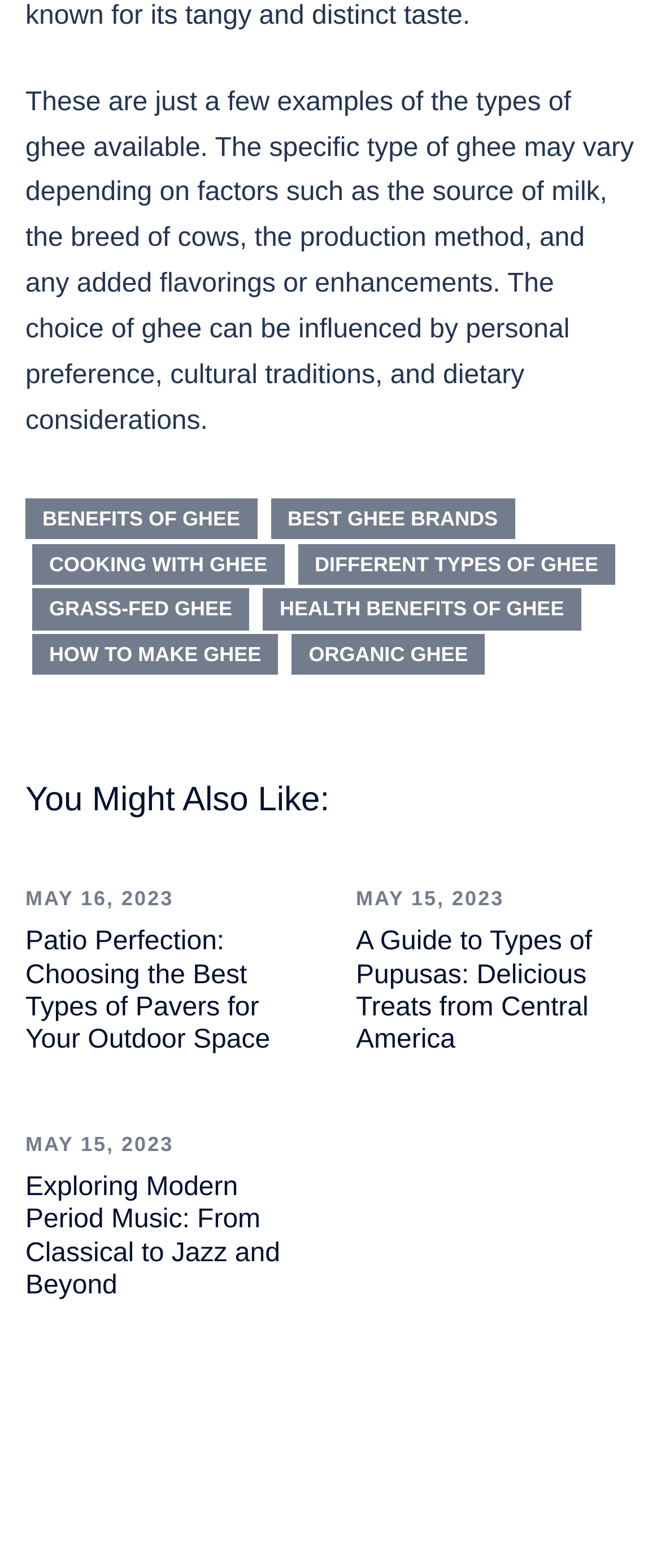Identify the bounding box coordinates for the element you need to click to achieve the following task: "Check the guide to types of pupusas". The coordinates must be four float values ranging from 0 to 1, formatted as [left, top, right, bottom].

[0.538, 0.592, 0.896, 0.672]